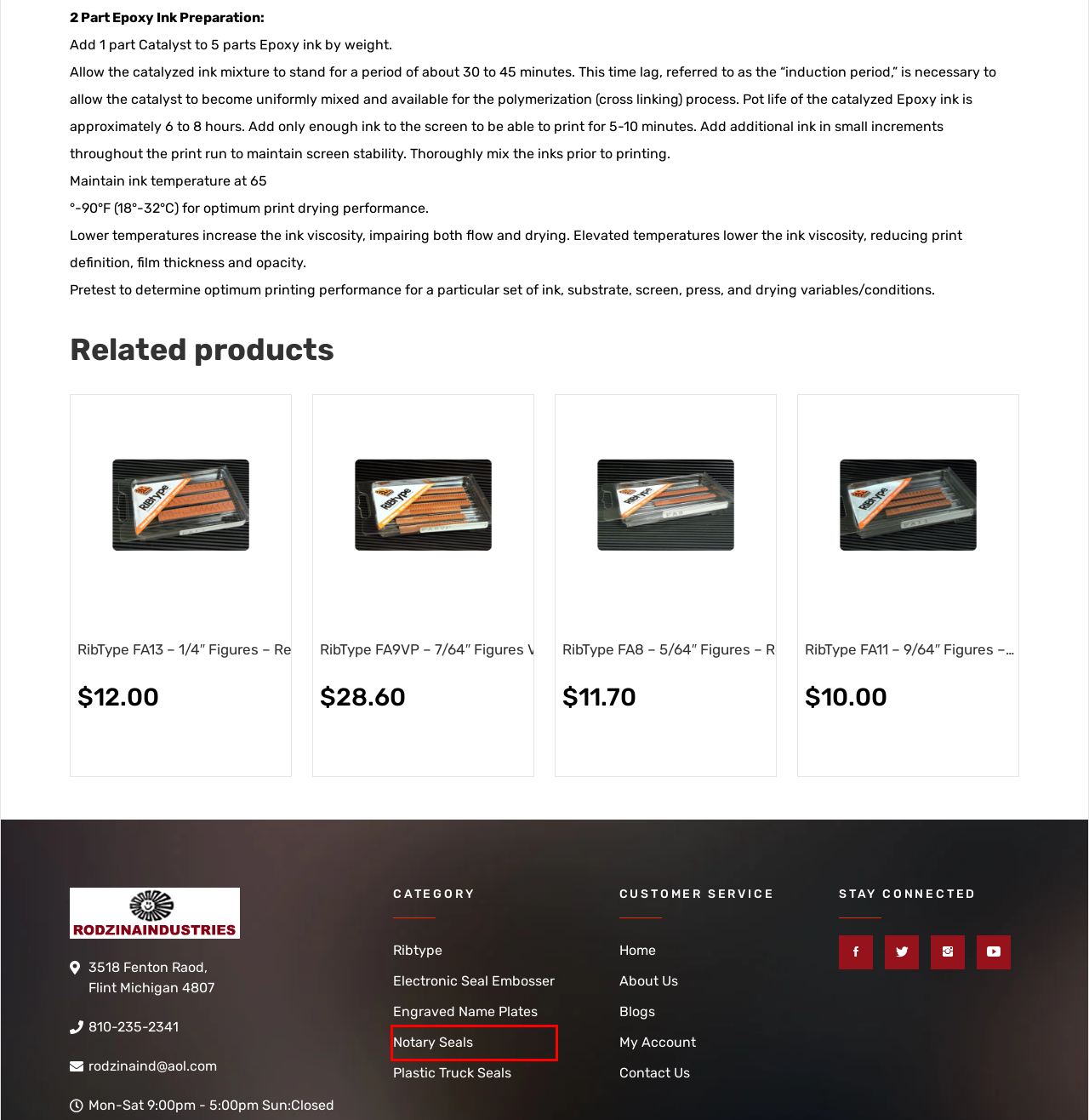You are provided with a screenshot of a webpage that includes a red rectangle bounding box. Please choose the most appropriate webpage description that matches the new webpage after clicking the element within the red bounding box. Here are the candidates:
A. Engraved Name Plates Archives - rodzinaindustries
B. RibType FA11 - 9/64" Figures - Regular Font - rodzinaindustries
C. Plastic Truck Seals Archives - rodzinaindustries
D. Electronic Seal Embosser Archives - rodzinaindustries
E. RibType FA13 - 1/4" Figures - Regular Font - rodzinaindustries
F. Notary Seals Archives - rodzinaindustries
G. RibType FA8 - 5/64" Figures - Regular Font - rodzinaindustries
H. RibType FA9VP - 7/64" Figures Value Pack - Regular Font - rodzinaindustries

F